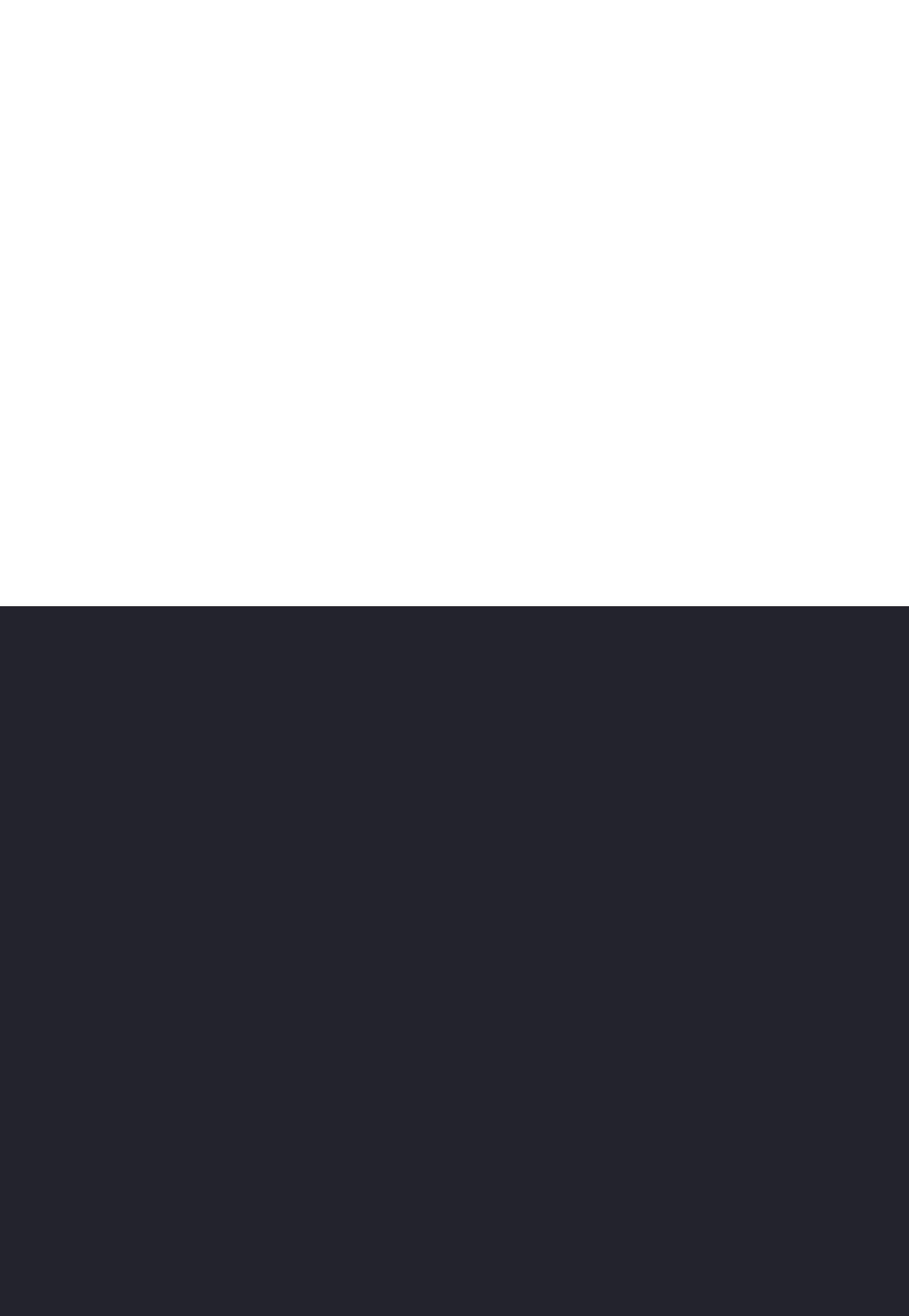What type of stones are offered by the company?
Using the image, provide a concise answer in one word or a short phrase.

Granite, Quartz, MSI Quartz